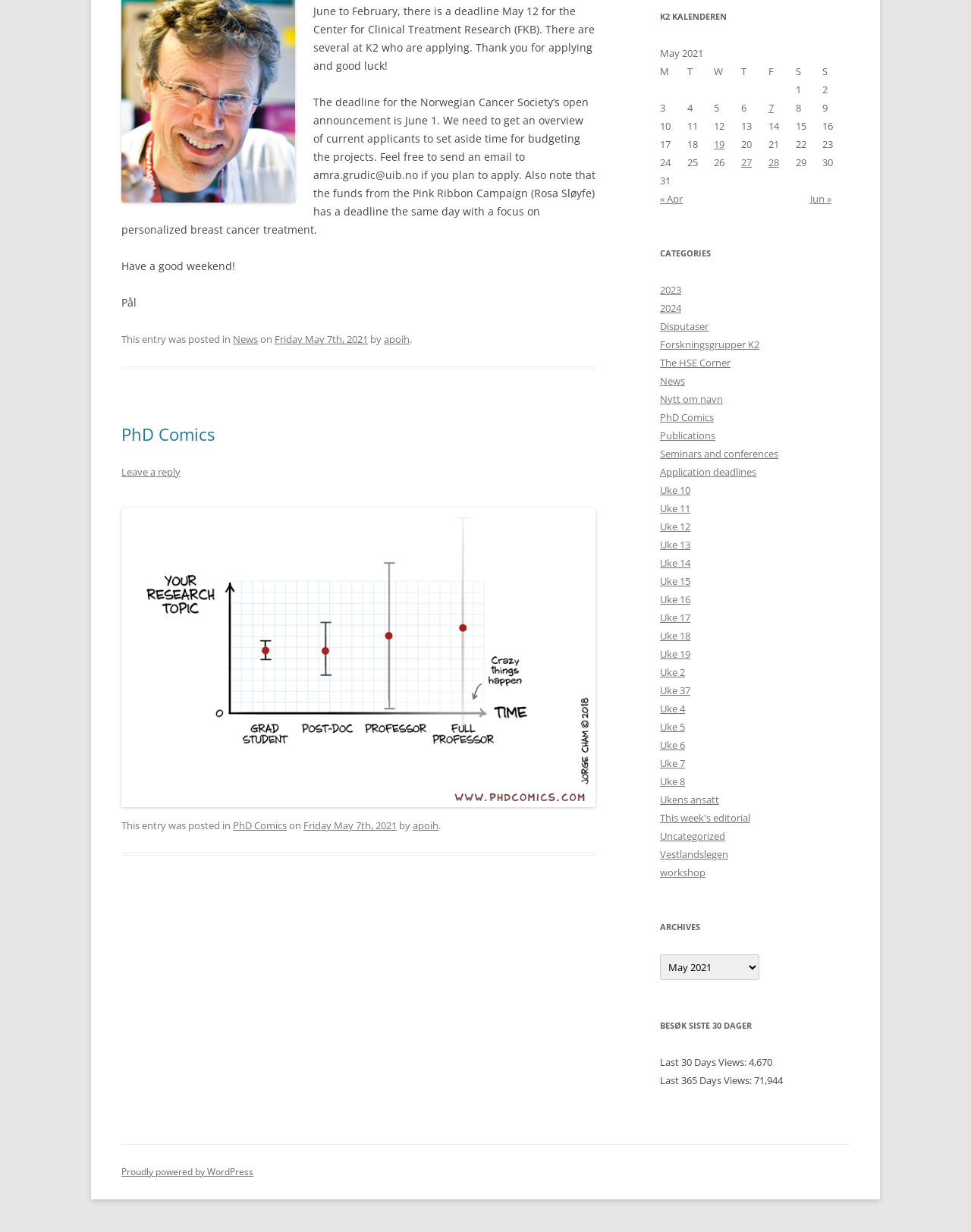Identify the bounding box for the described UI element: "Uke 17".

[0.68, 0.496, 0.711, 0.507]